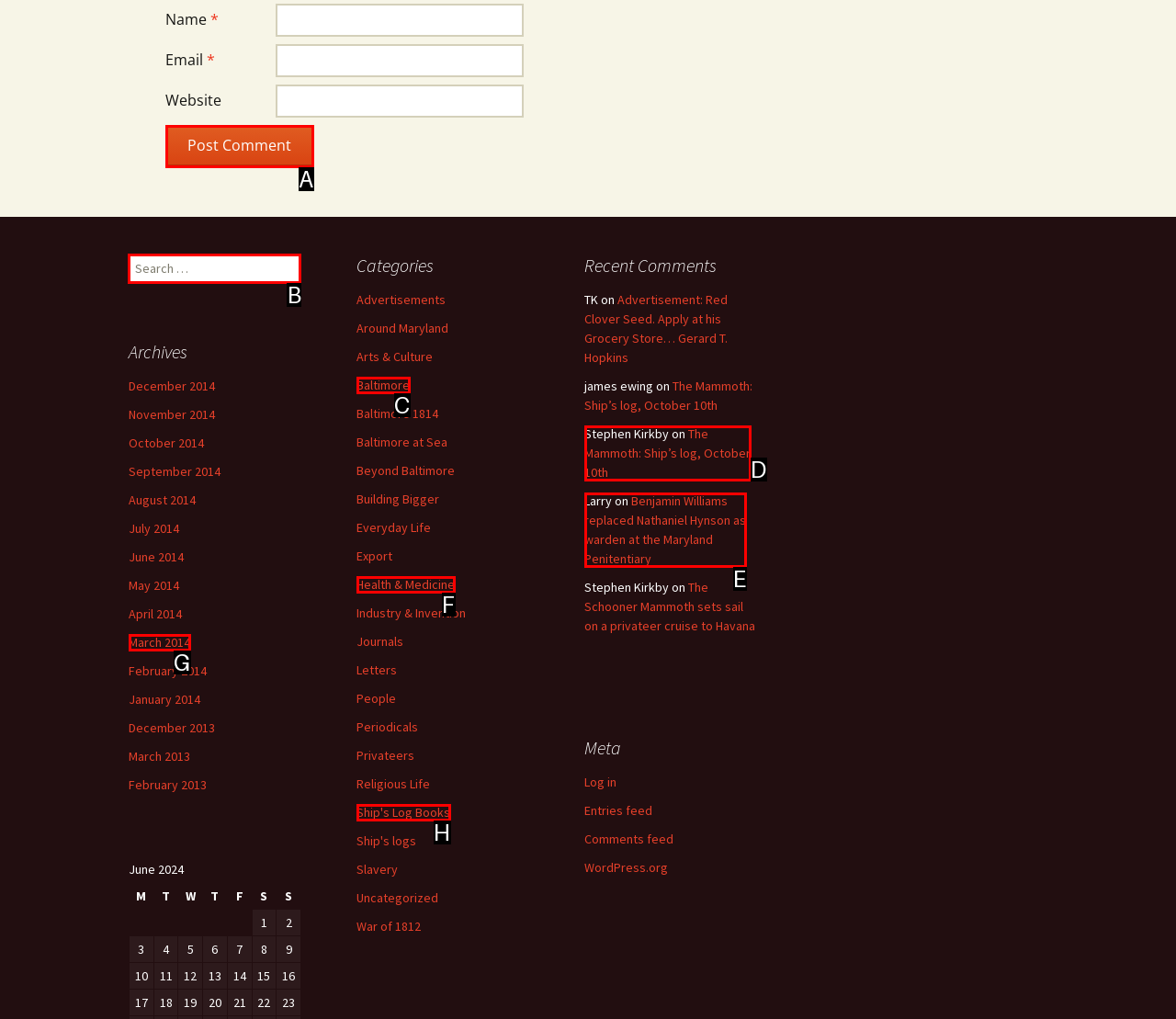Indicate the HTML element that should be clicked to perform the task: Read the blog post Reply with the letter corresponding to the chosen option.

None